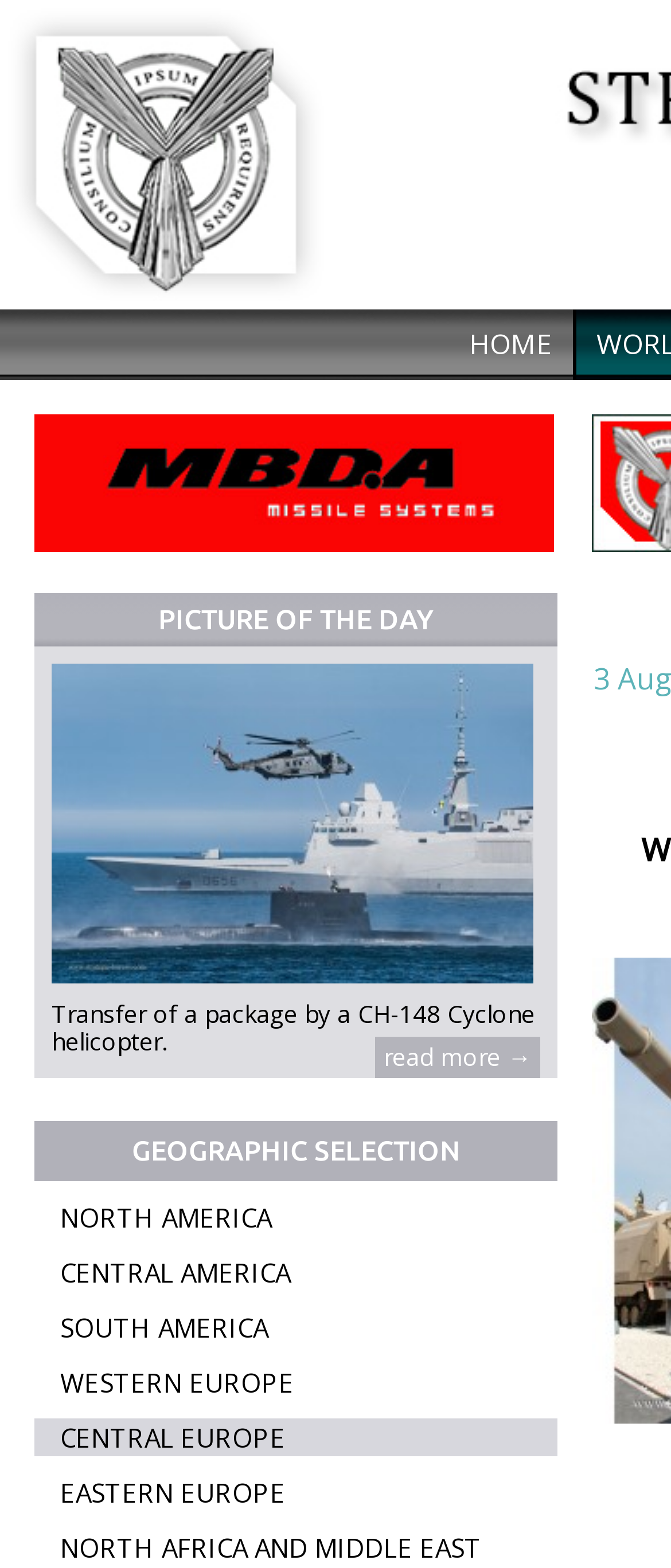Identify the bounding box coordinates of the clickable region required to complete the instruction: "click on HOME link". The coordinates should be given as four float numbers within the range of 0 and 1, i.e., [left, top, right, bottom].

[0.668, 0.197, 0.853, 0.242]